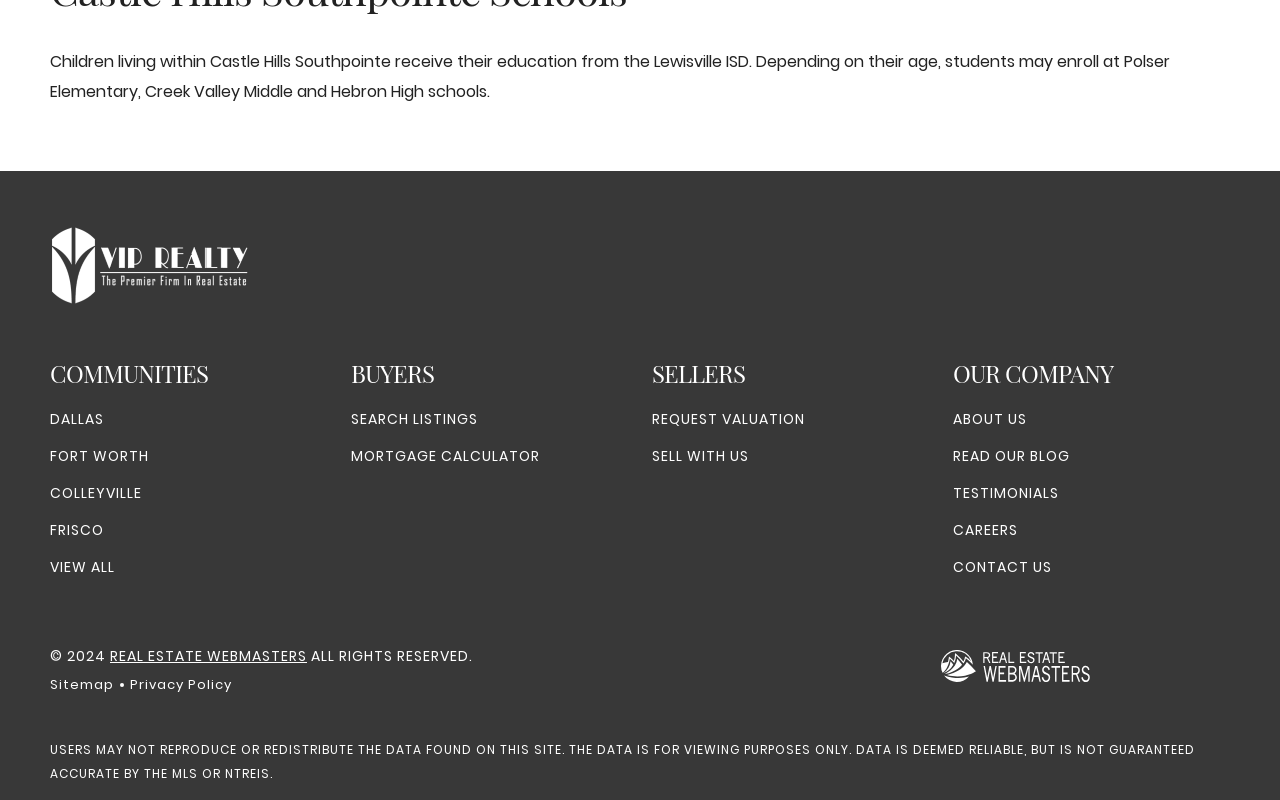Identify the coordinates of the bounding box for the element described below: "Testimonials". Return the coordinates as four float numbers between 0 and 1: [left, top, right, bottom].

[0.745, 0.604, 0.827, 0.631]